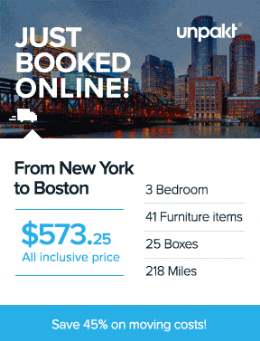Give a succinct answer to this question in a single word or phrase: 
How many furniture items are being transported?

41